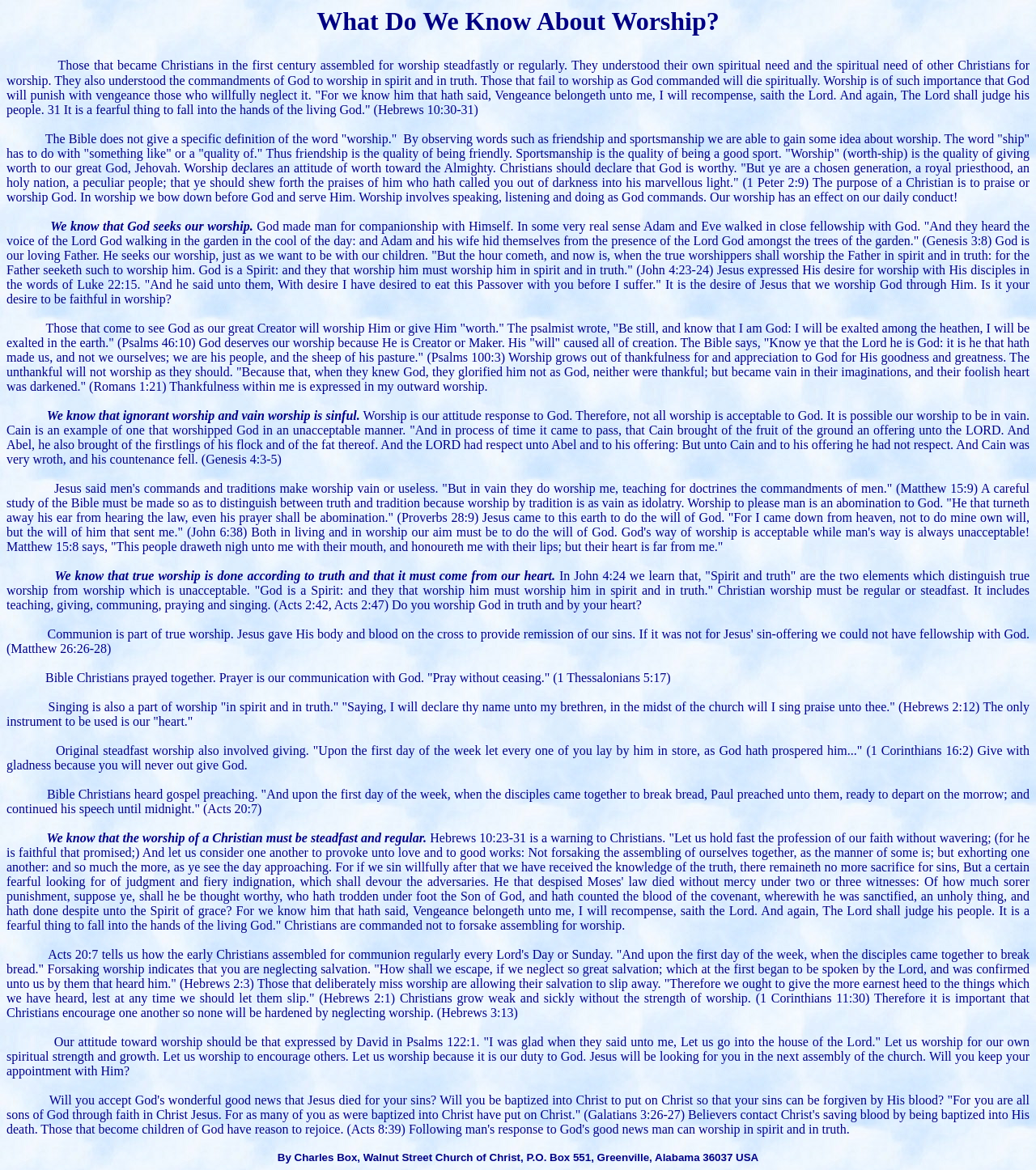What is the main topic of this webpage?
Refer to the image and give a detailed response to the question.

Based on the content of the webpage, it appears that the main topic is worship, as it discusses the importance of worship, the characteristics of true worship, and the consequences of neglecting worship.